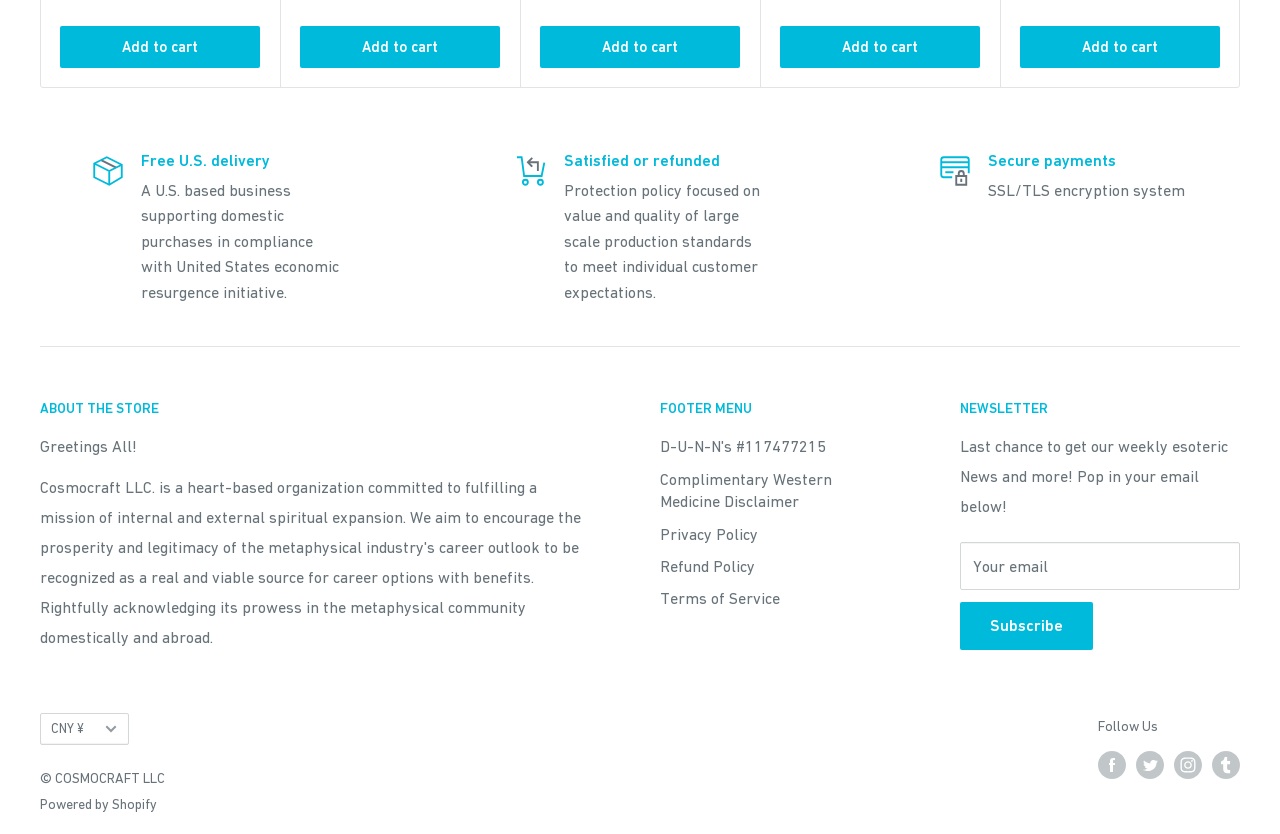Given the description "Add to cart", provide the bounding box coordinates of the corresponding UI element.

[0.609, 0.031, 0.766, 0.082]